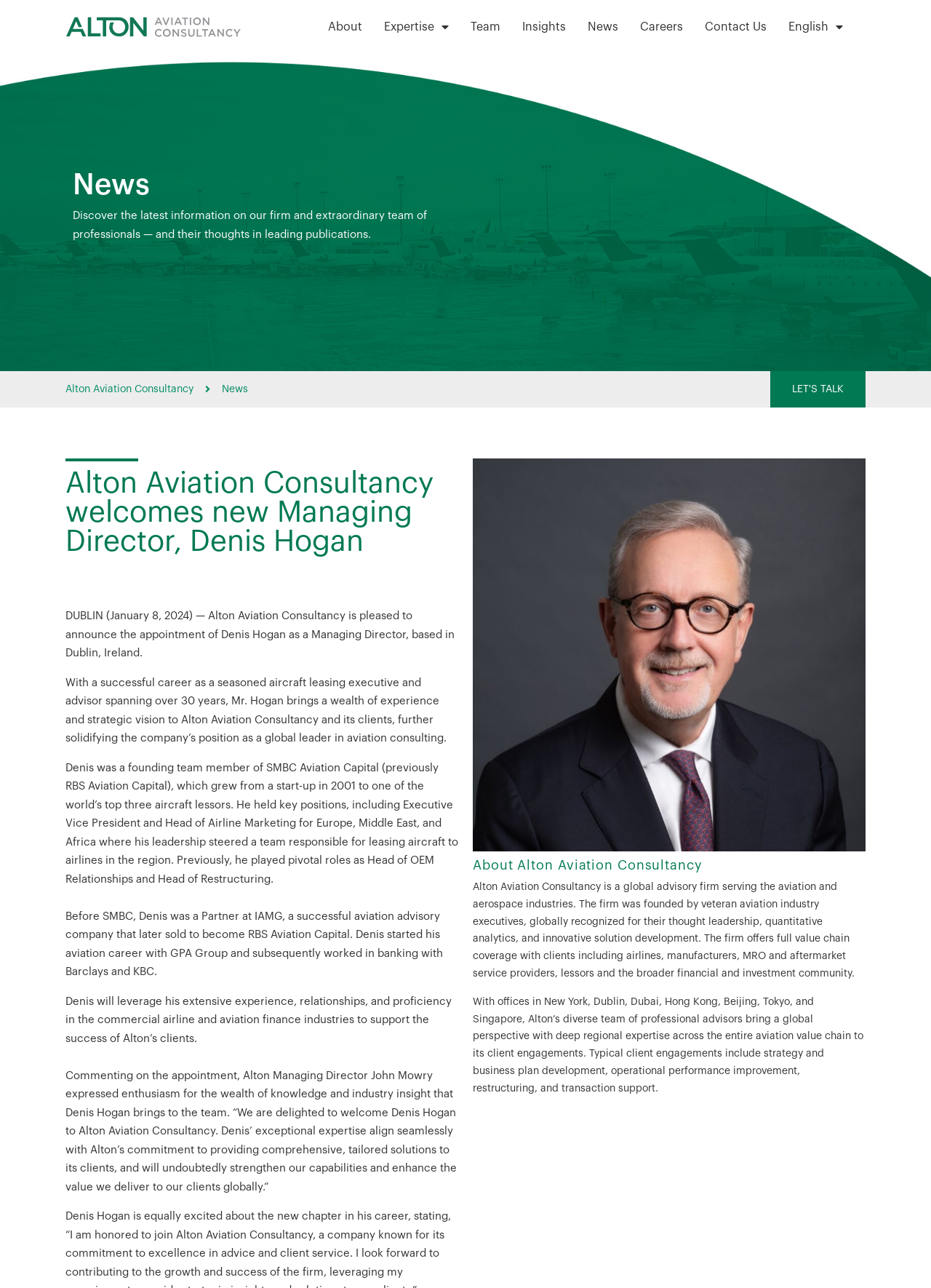Identify the bounding box coordinates of the clickable region necessary to fulfill the following instruction: "Click on the 'About' link". The bounding box coordinates should be four float numbers between 0 and 1, i.e., [left, top, right, bottom].

[0.341, 0.008, 0.401, 0.034]